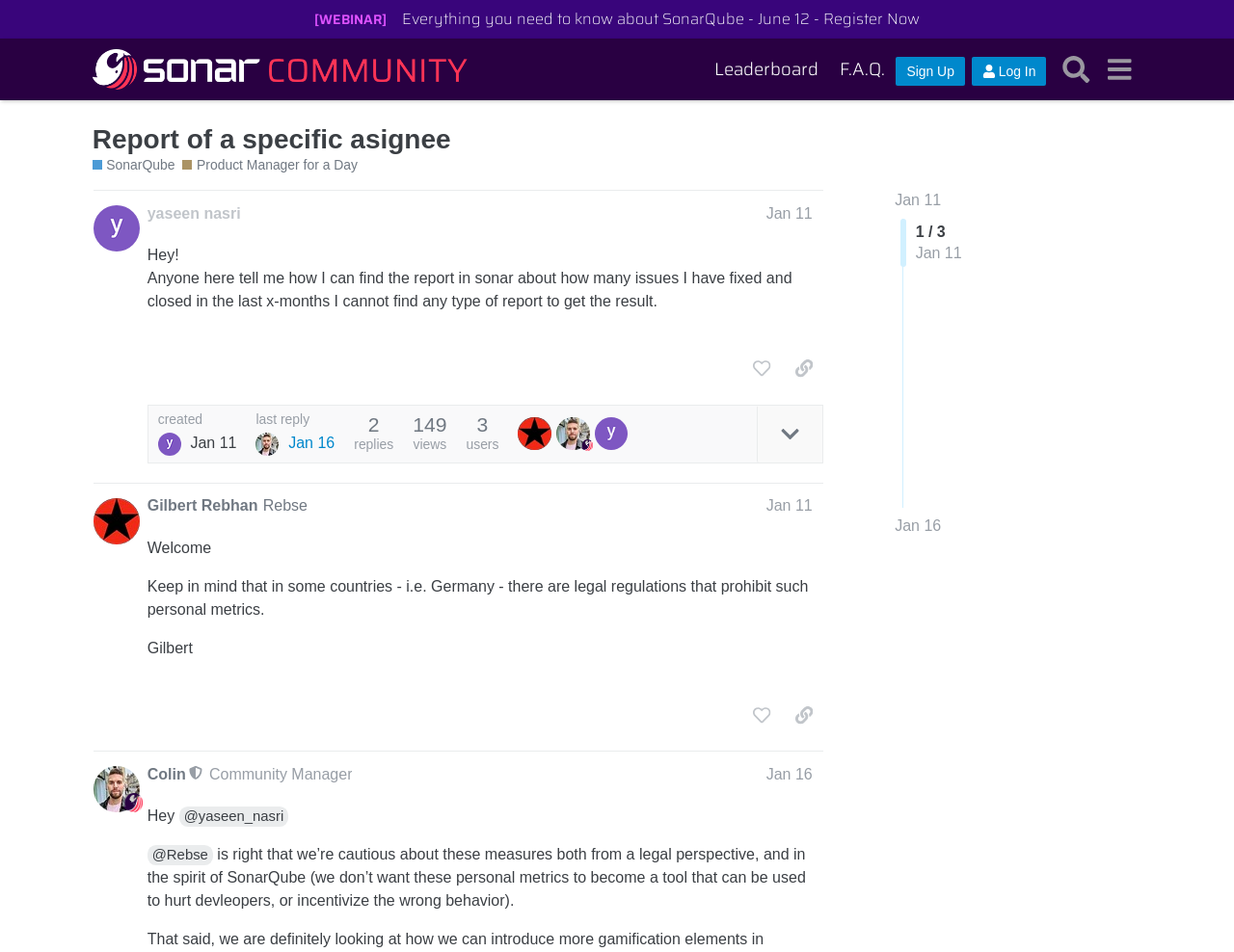Provide a single word or phrase to answer the given question: 
How many posts are shown on this page?

3